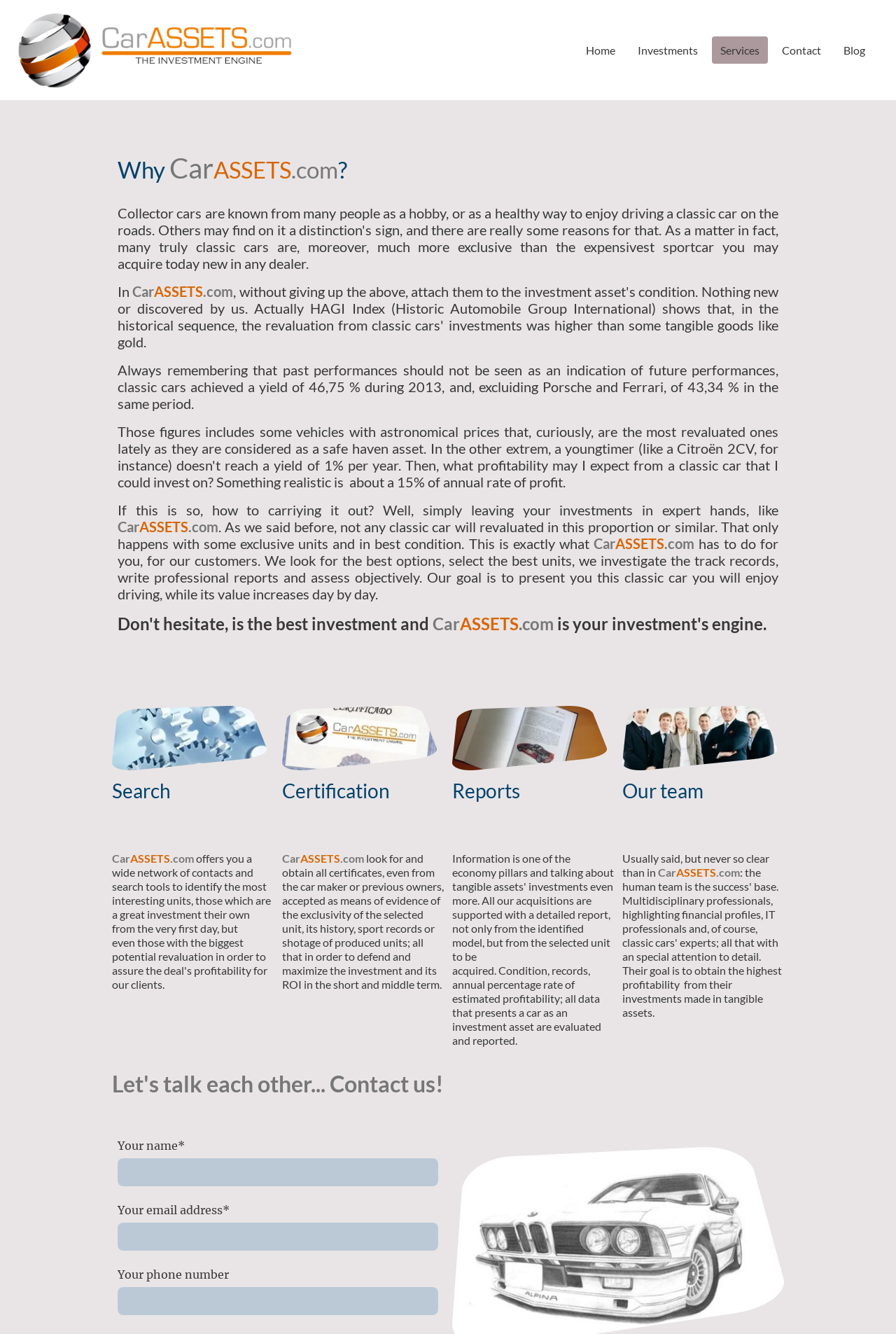What is the security check for?
Look at the screenshot and respond with a single word or phrase.

To prevent spam or abuse